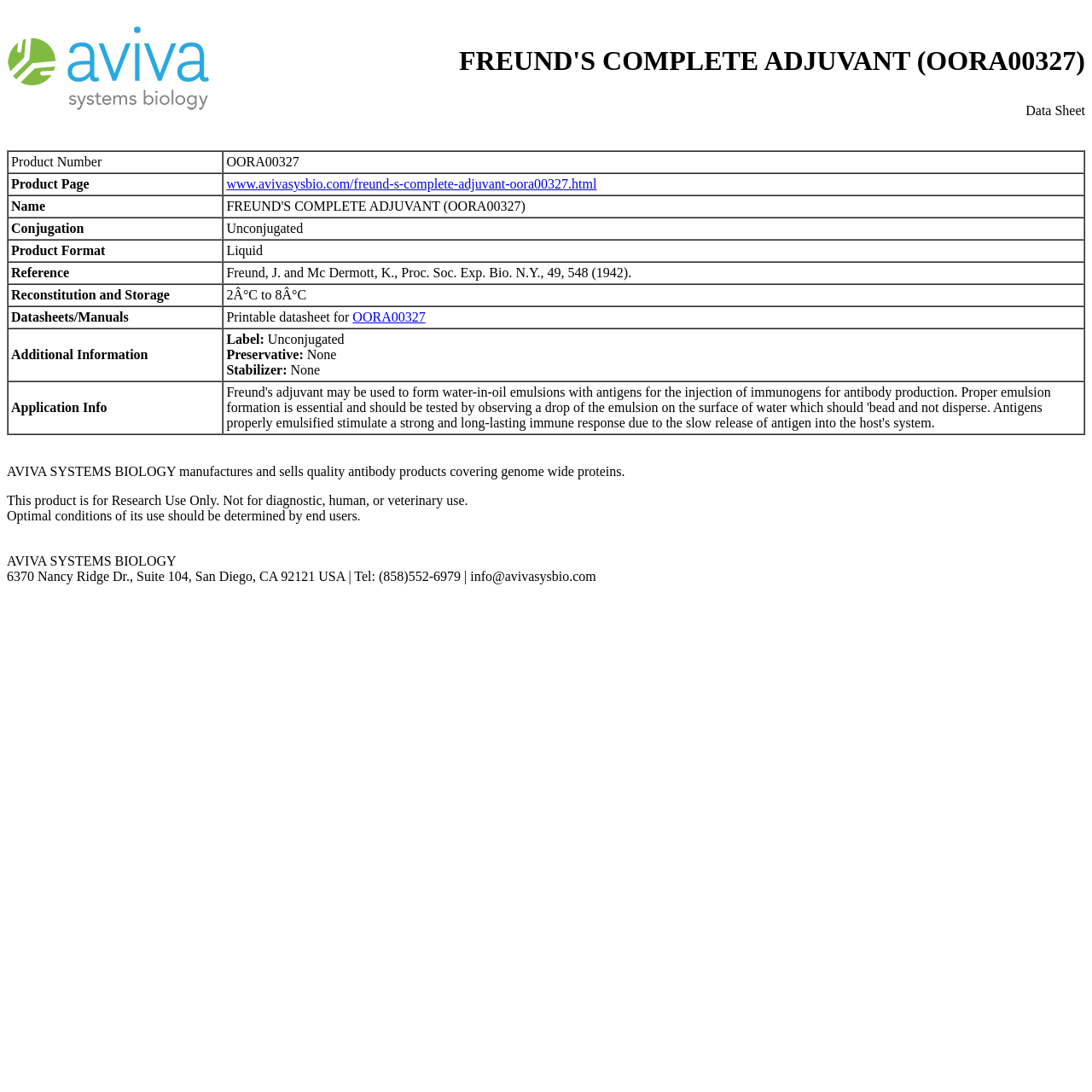Find the UI element described as: "OORA00327" and predict its bounding box coordinates. Ensure the coordinates are four float numbers between 0 and 1, [left, top, right, bottom].

[0.323, 0.284, 0.39, 0.297]